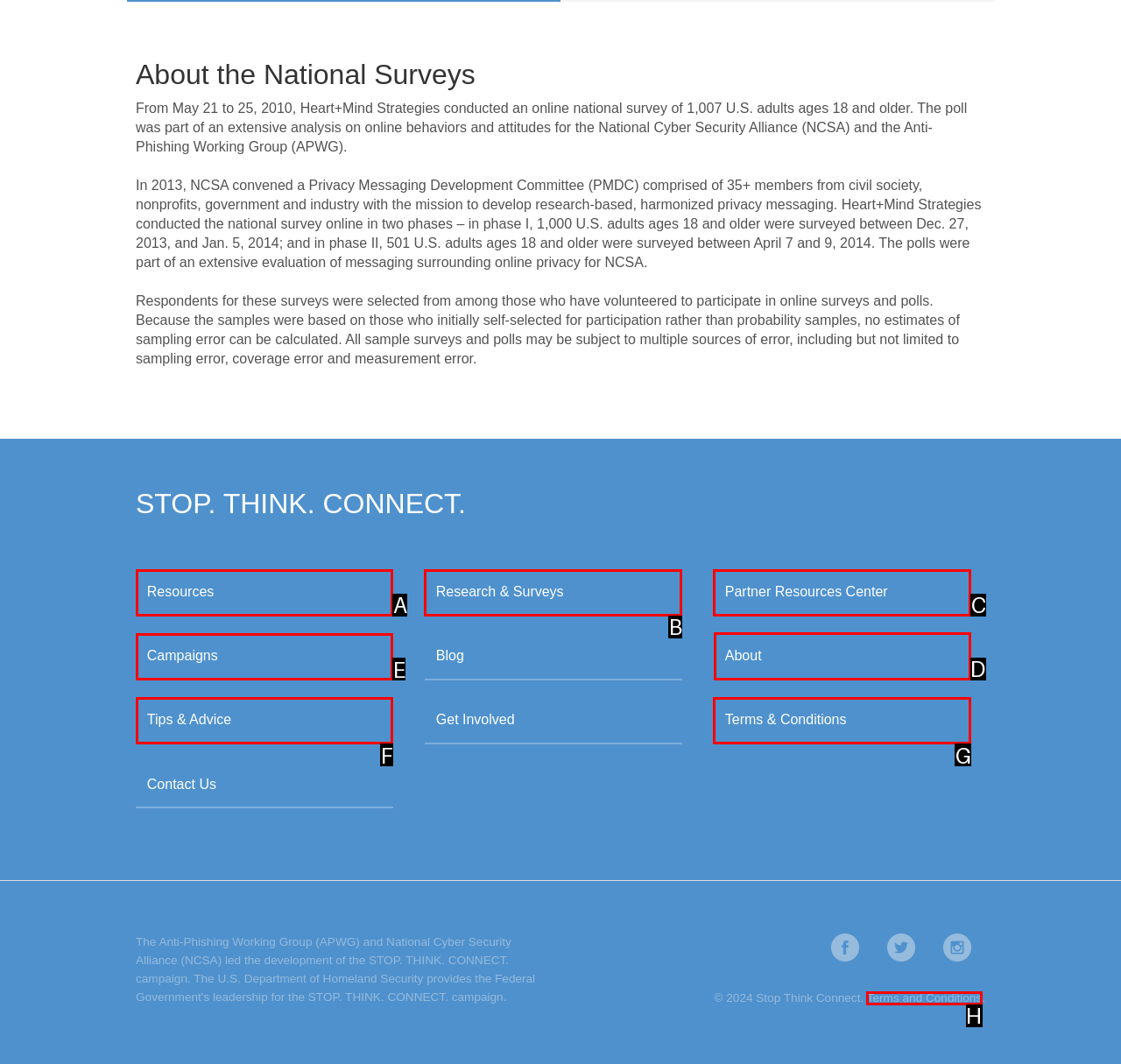Identify the correct letter of the UI element to click for this task: Go to 'About'
Respond with the letter from the listed options.

D